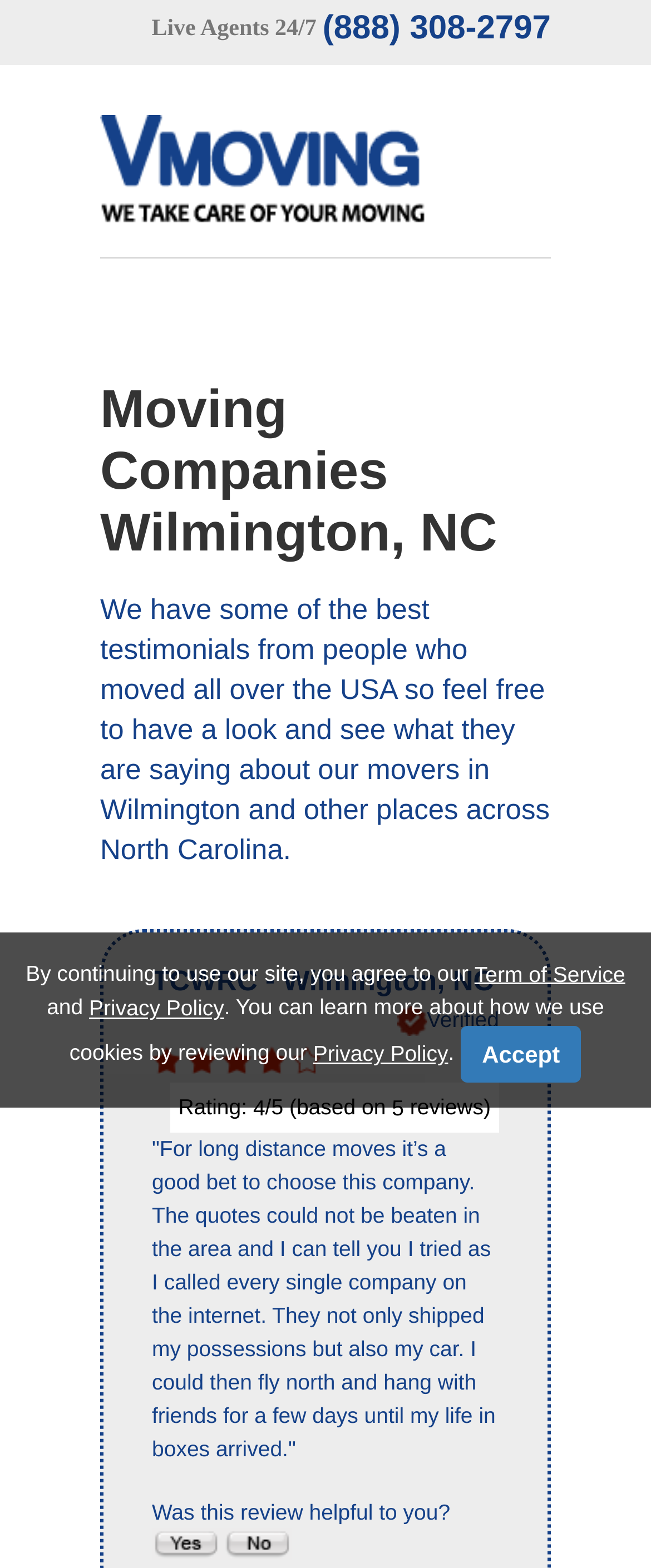From the element description: "Accept", extract the bounding box coordinates of the UI element. The coordinates should be expressed as four float numbers between 0 and 1, in the order [left, top, right, bottom].

[0.707, 0.654, 0.893, 0.69]